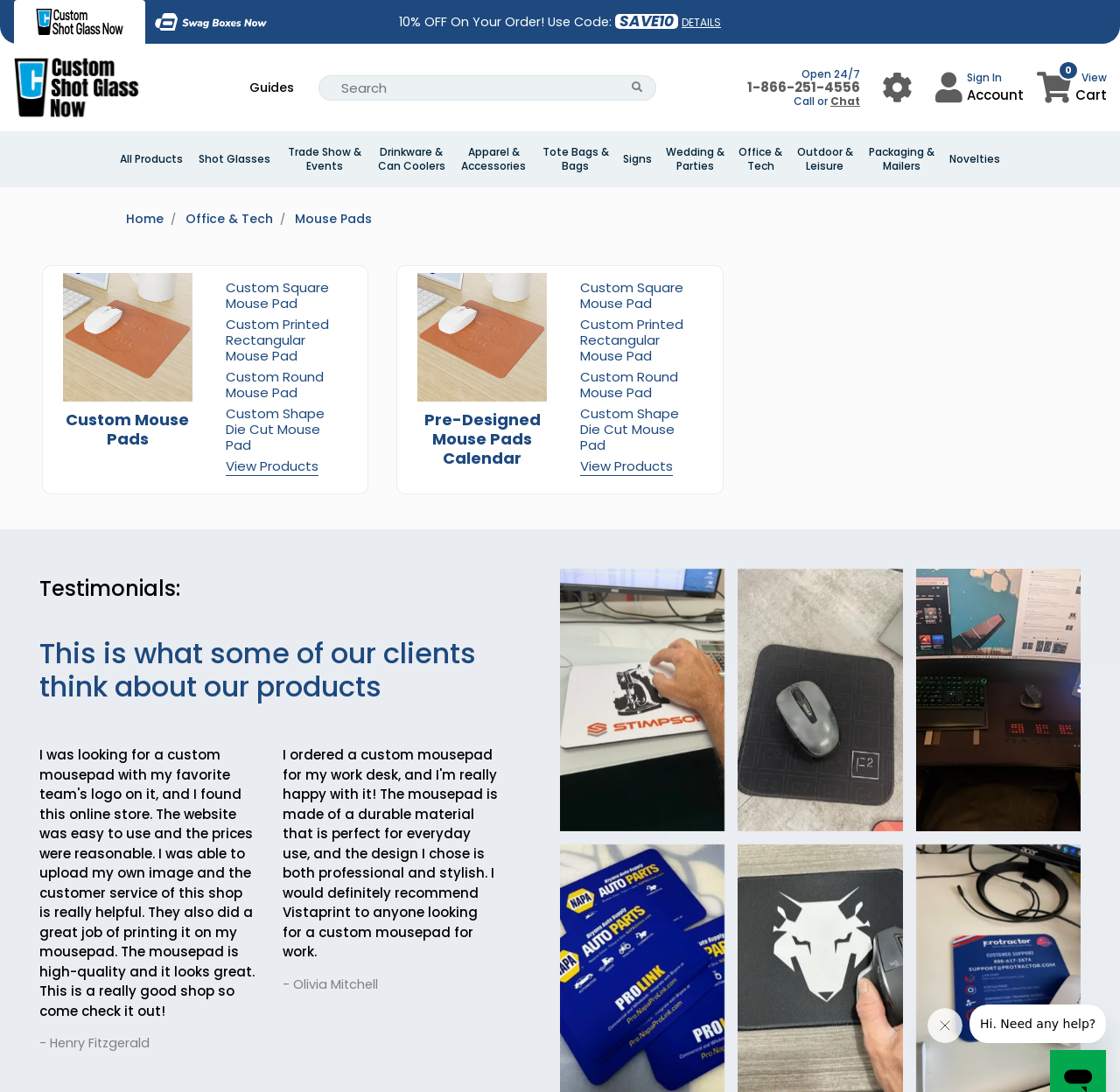What is the purpose of the search box?
Using the image, provide a concise answer in one word or a short phrase.

Search products